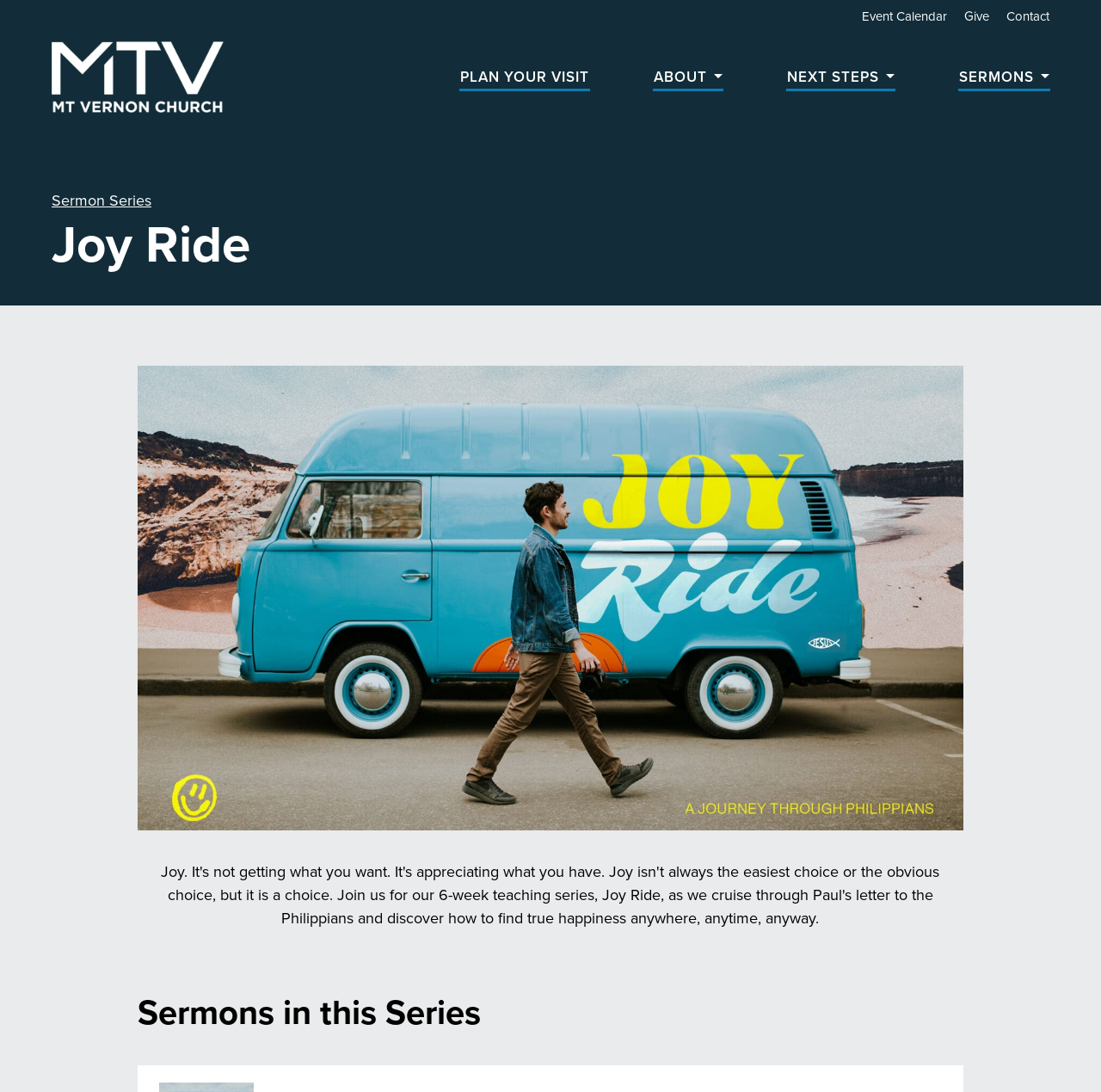Provide the bounding box coordinates of the UI element this sentence describes: "Sermon Series".

[0.047, 0.173, 0.138, 0.194]